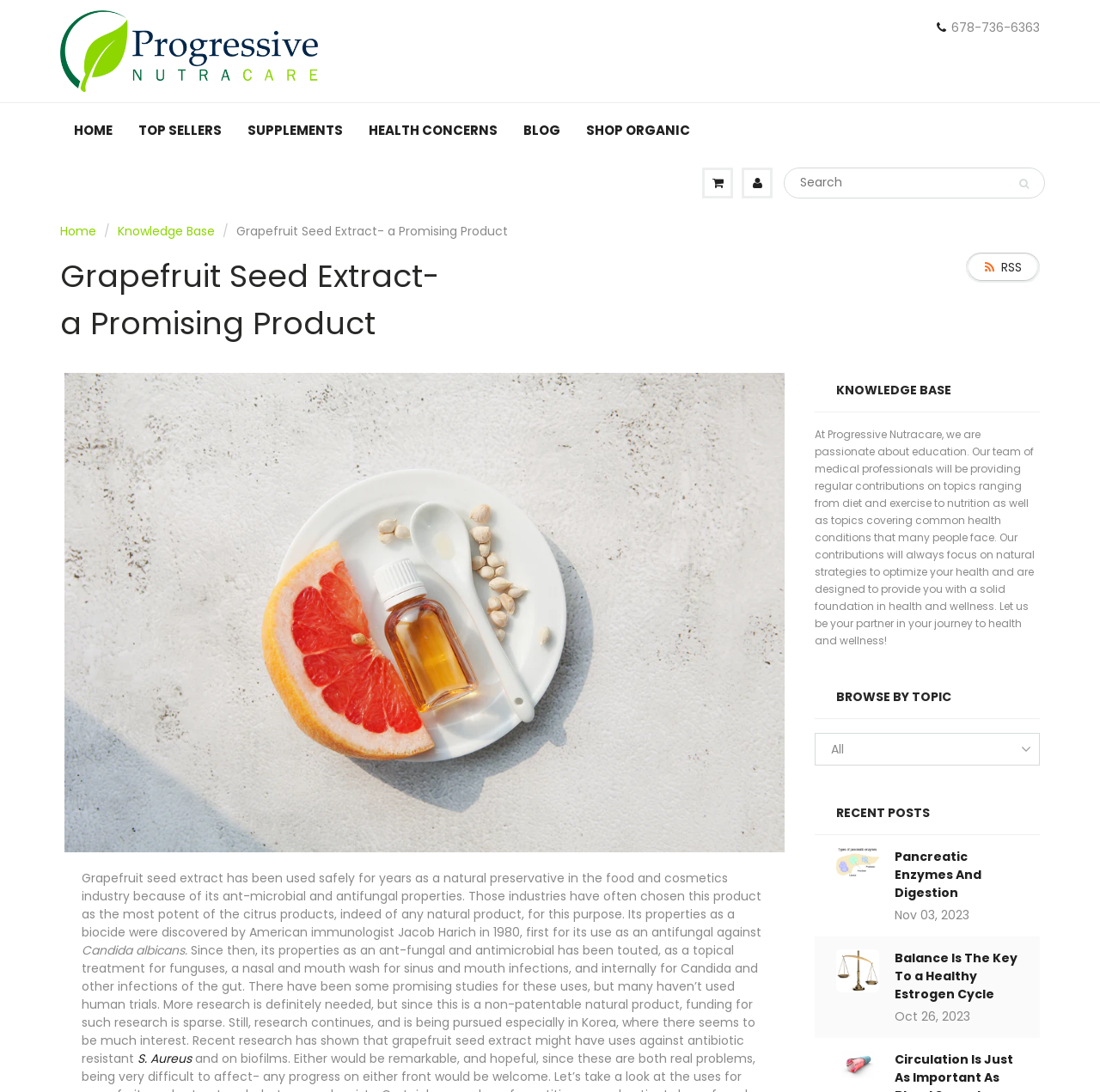Kindly determine the bounding box coordinates of the area that needs to be clicked to fulfill this instruction: "Browse by topic".

[0.74, 0.618, 0.945, 0.658]